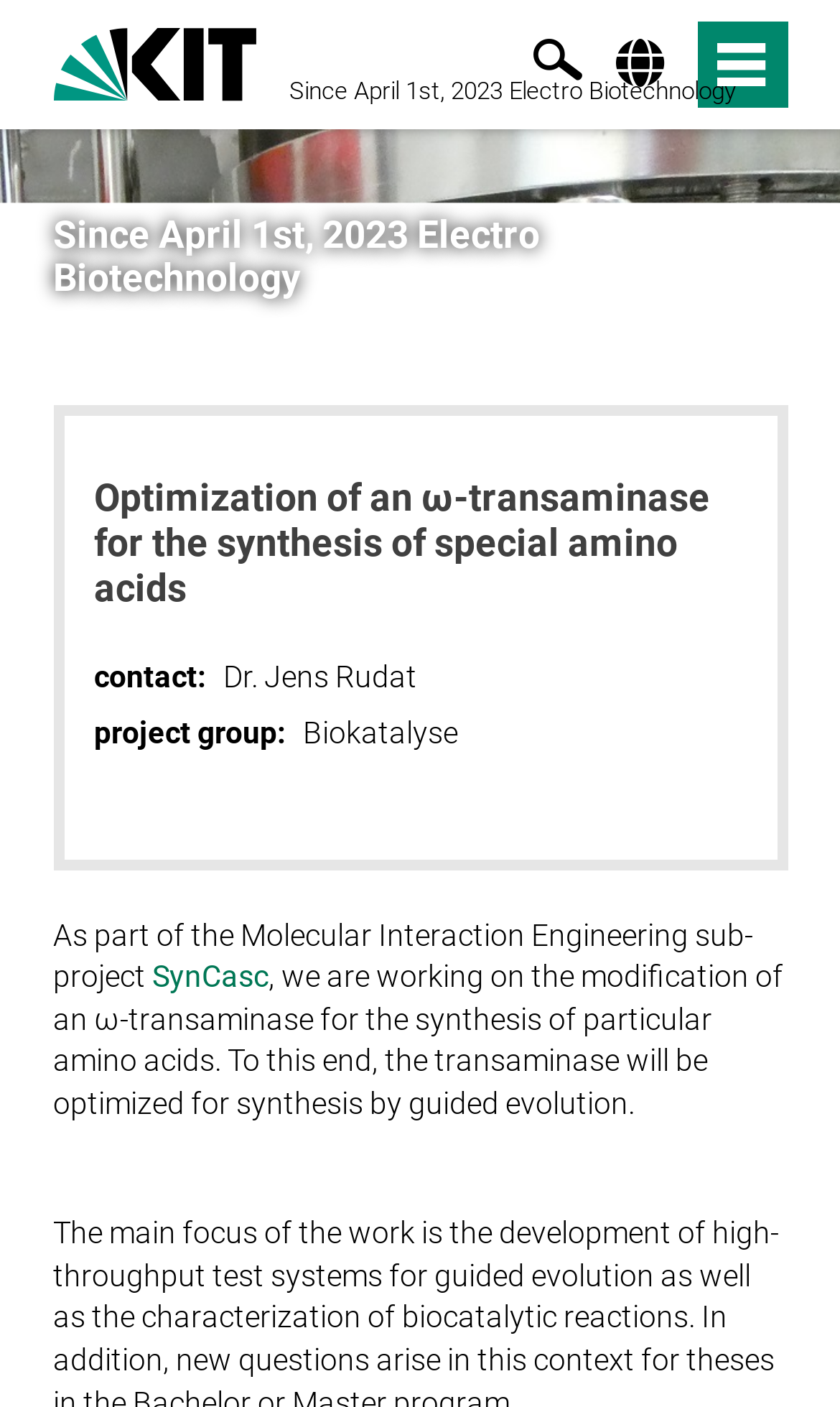Given the description: "search", determine the bounding box coordinates of the UI element. The coordinates should be formatted as four float numbers between 0 and 1, [left, top, right, bottom].

[0.635, 0.027, 0.694, 0.064]